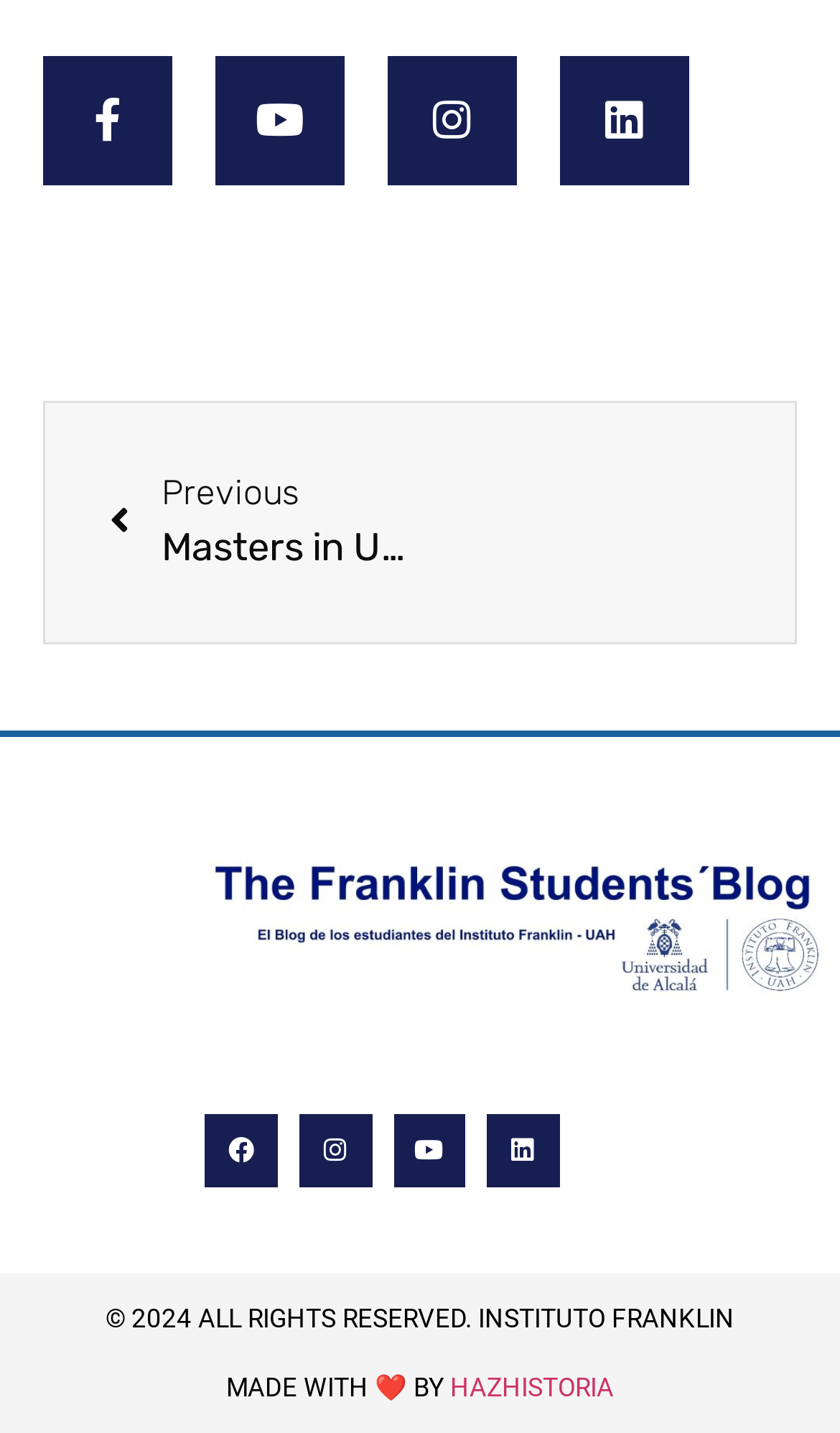What is the name of the organization?
We need a detailed and meticulous answer to the question.

I searched for the name of the organization on the webpage and found it mentioned in the text '© 2024 ALL RIGHTS RESERVED. INSTITUTO FRANKLIN' at the bottom of the page.